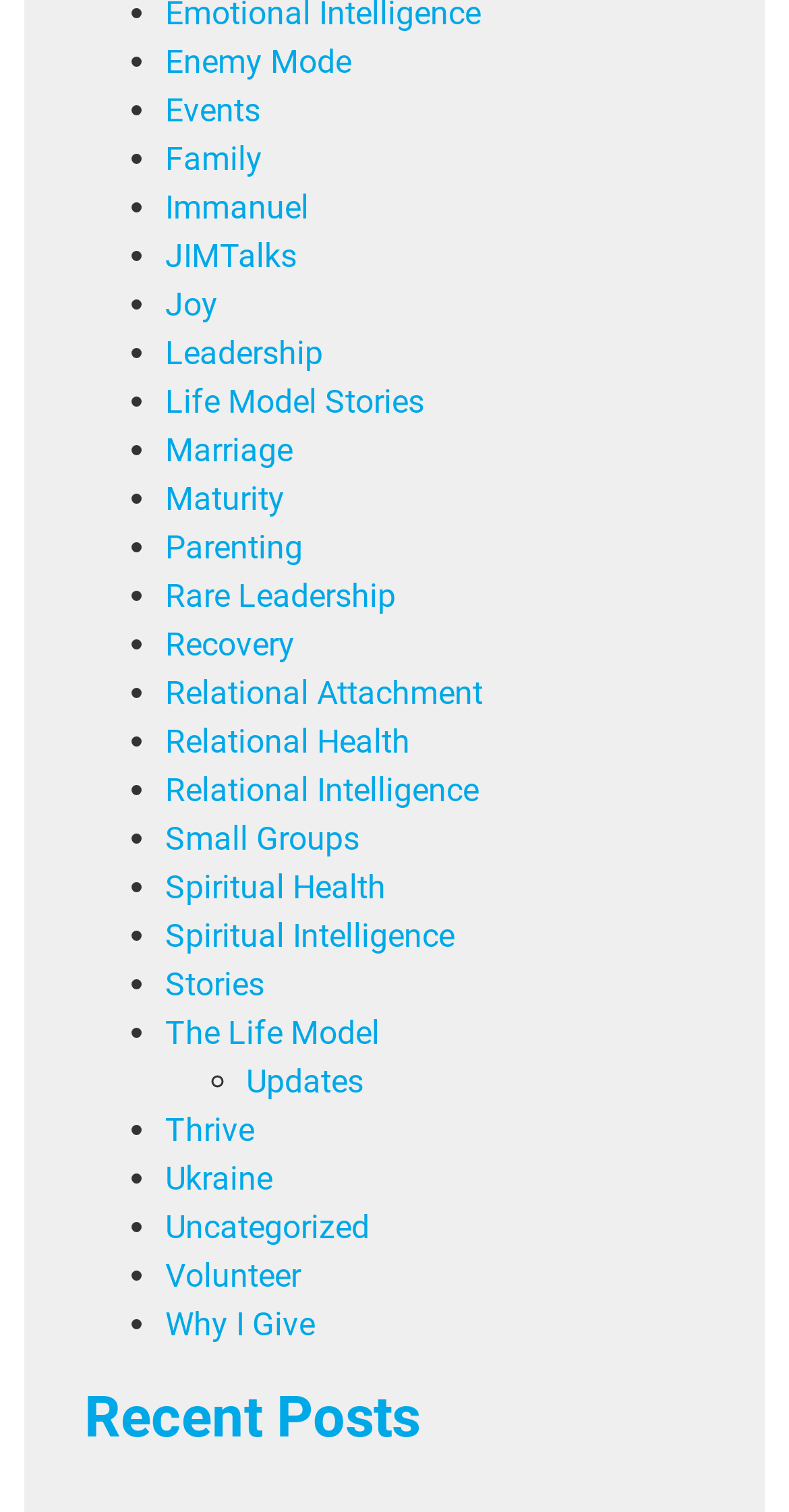How many links are there in the list?
Answer with a single word or phrase by referring to the visual content.

26